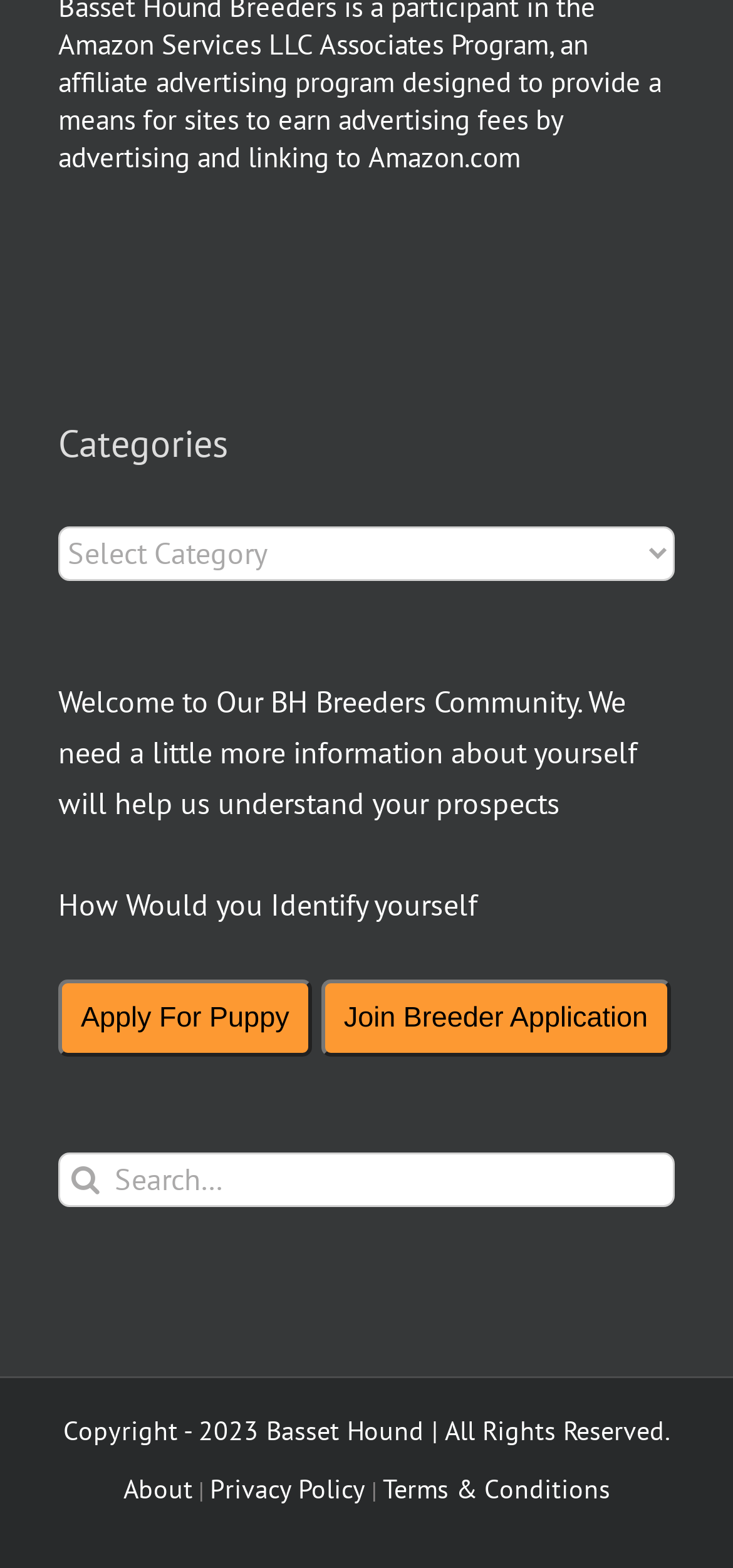Give a short answer using one word or phrase for the question:
How many buttons are there on the webpage?

4